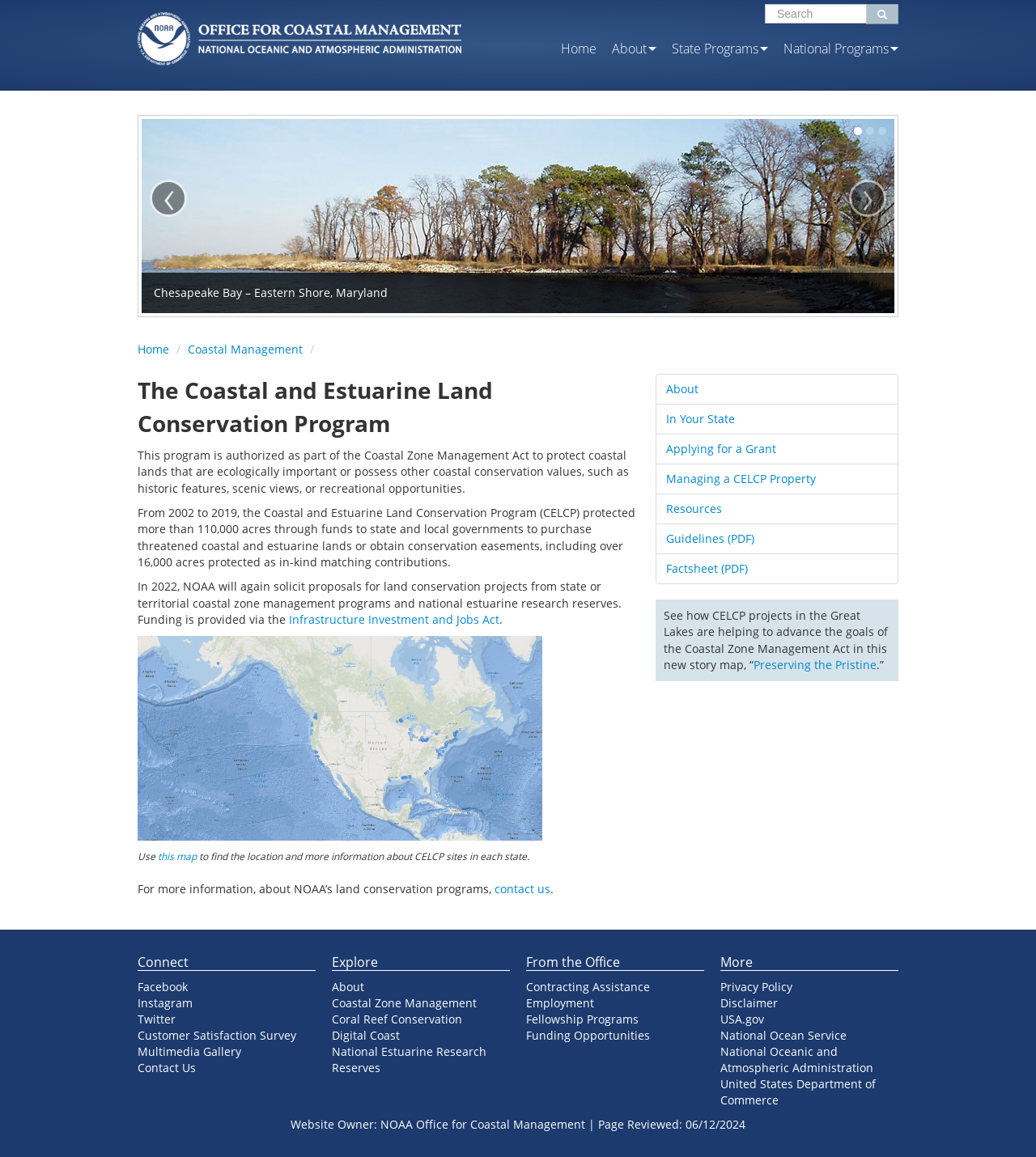What are the three social media platforms listed at the bottom of the page?
Provide a detailed answer to the question using information from the image.

This question can be answered by looking at the bottom of the page, where there are links to 'Facebook', 'Instagram', and 'Twitter'.